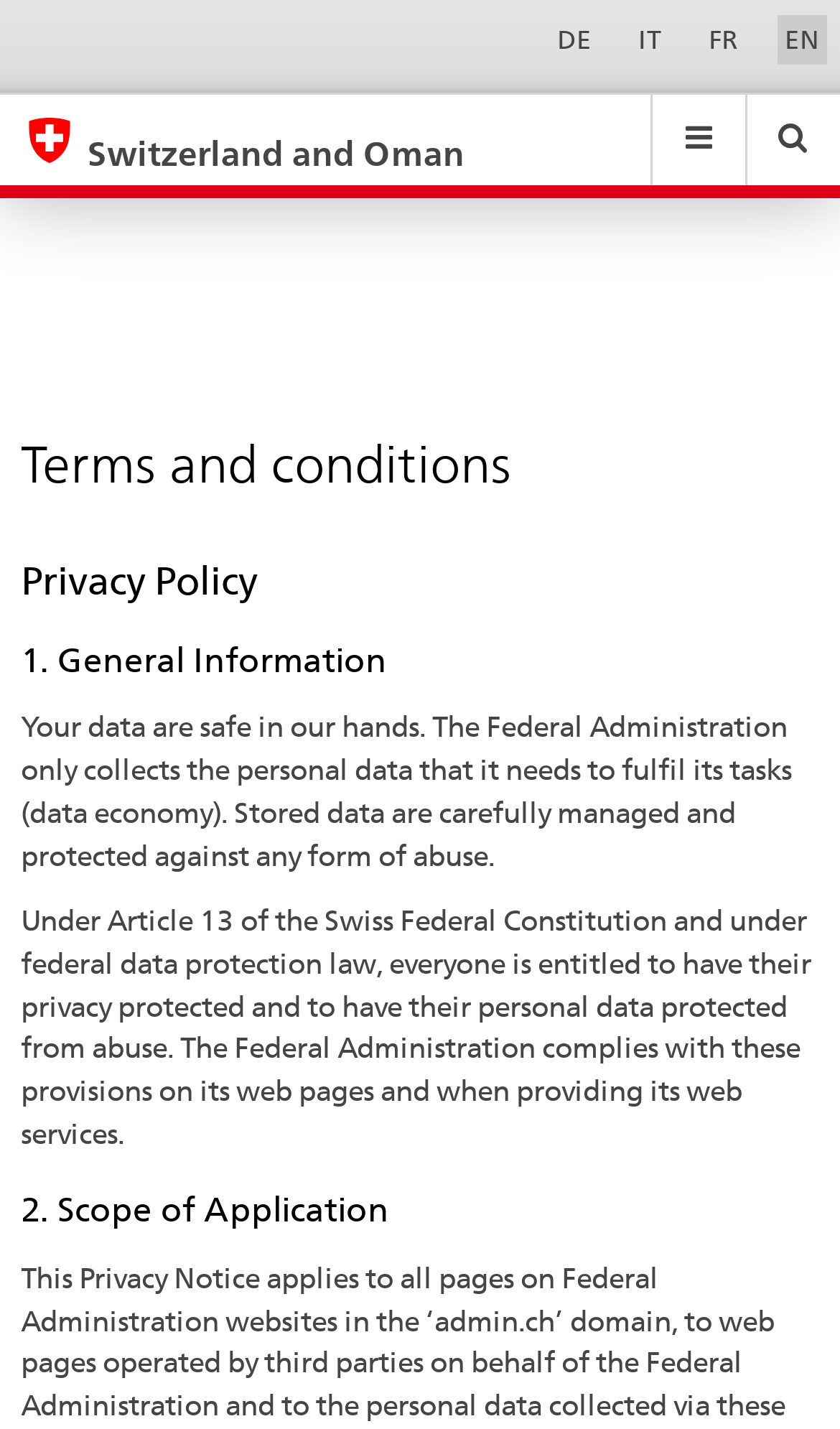Bounding box coordinates should be in the format (top-left x, top-left y, bottom-right x, bottom-right y) and all values should be floating point numbers between 0 and 1. Determine the bounding box coordinate for the UI element described as: IT

[0.751, 0.011, 0.797, 0.044]